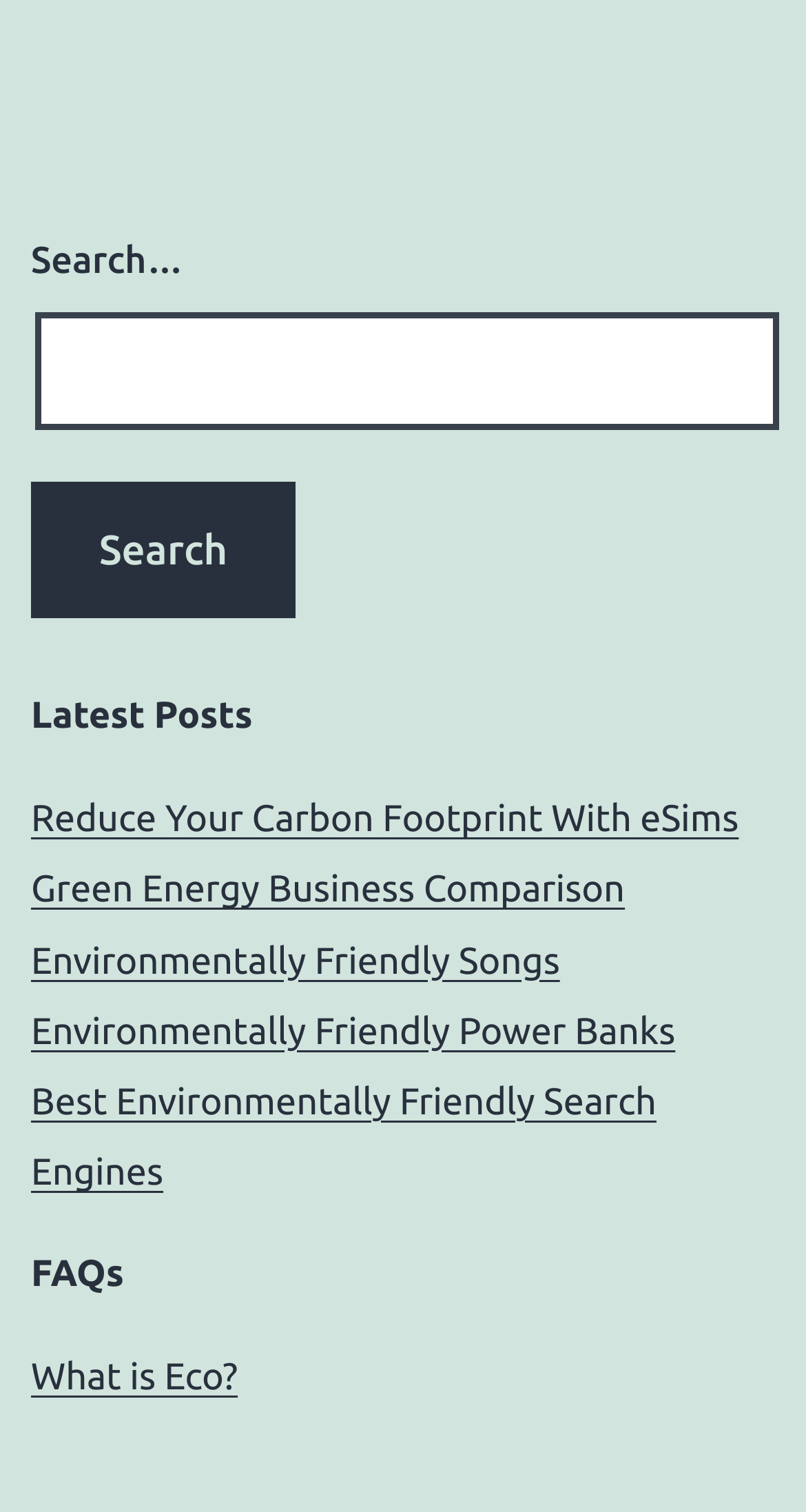Using the format (top-left x, top-left y, bottom-right x, bottom-right y), and given the element description, identify the bounding box coordinates within the screenshot: Best Environmentally Friendly Search Engines

[0.038, 0.715, 0.814, 0.789]